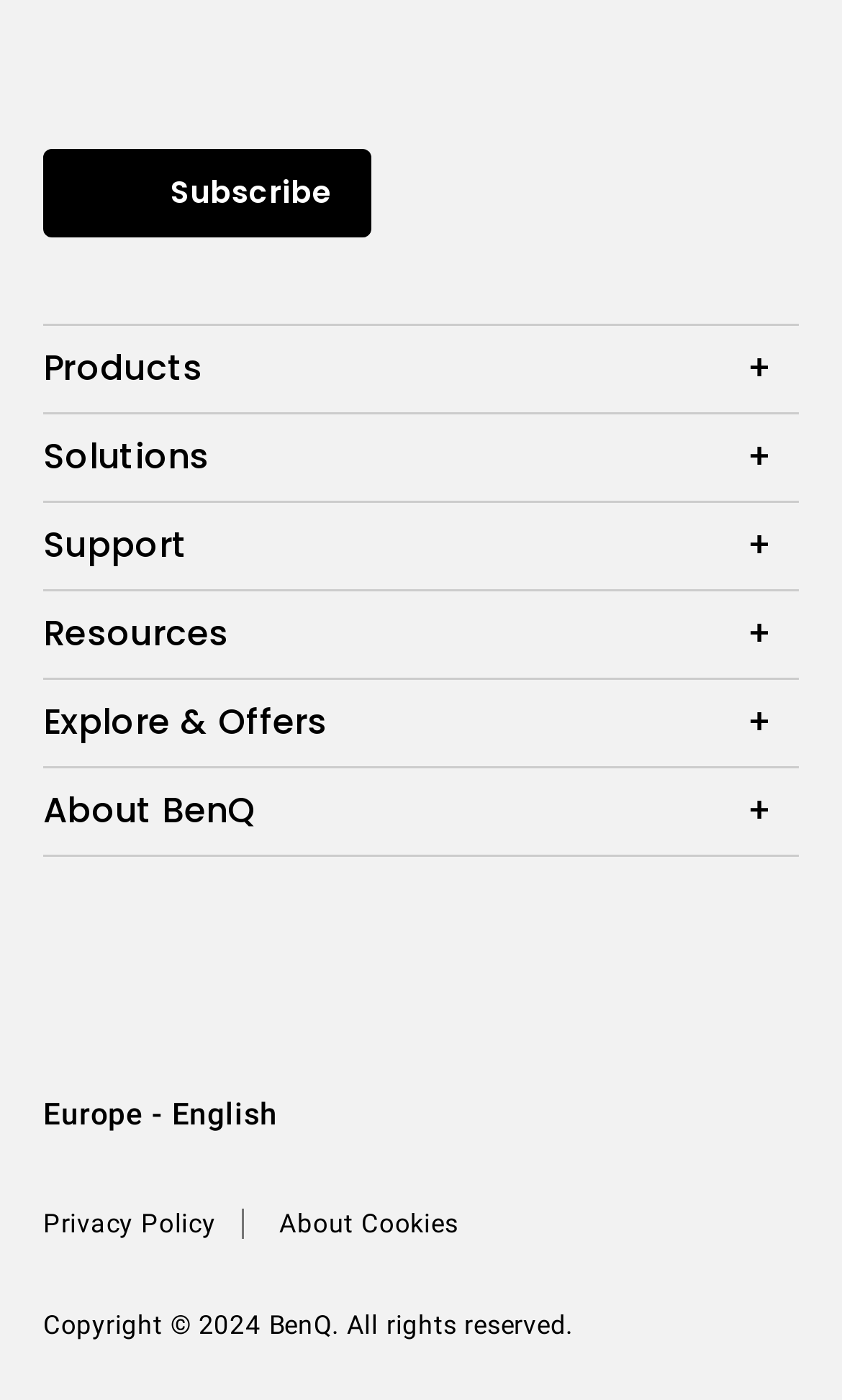Provide the bounding box coordinates, formatted as (top-left x, top-left y, bottom-right x, bottom-right y), with all values being floating point numbers between 0 and 1. Identify the bounding box of the UI element that matches the description: BenQ Knowledge Center

[0.103, 0.557, 0.949, 0.581]